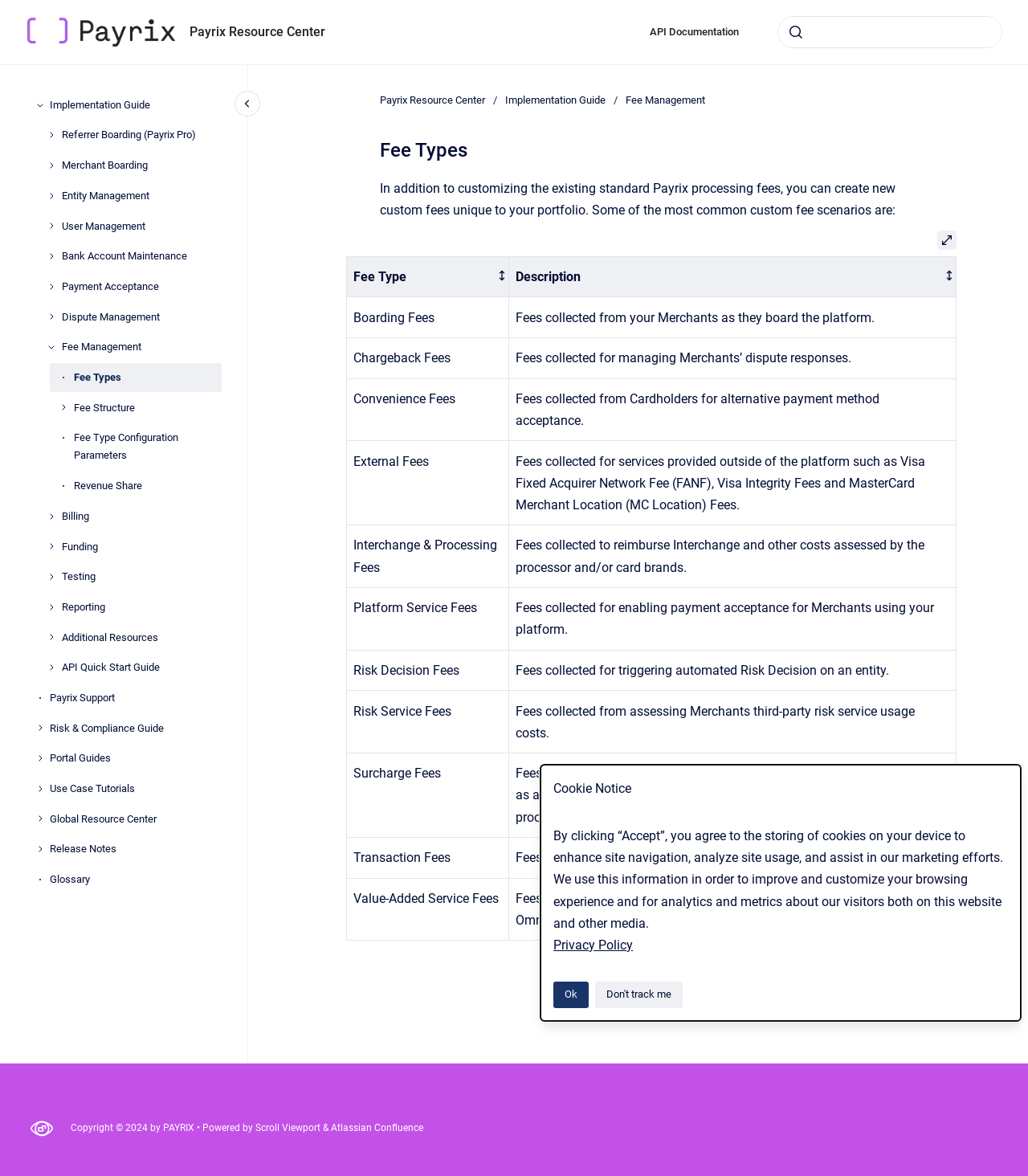Please find the bounding box coordinates of the element that needs to be clicked to perform the following instruction: "open fee types". The bounding box coordinates should be four float numbers between 0 and 1, represented as [left, top, right, bottom].

[0.911, 0.196, 0.93, 0.212]